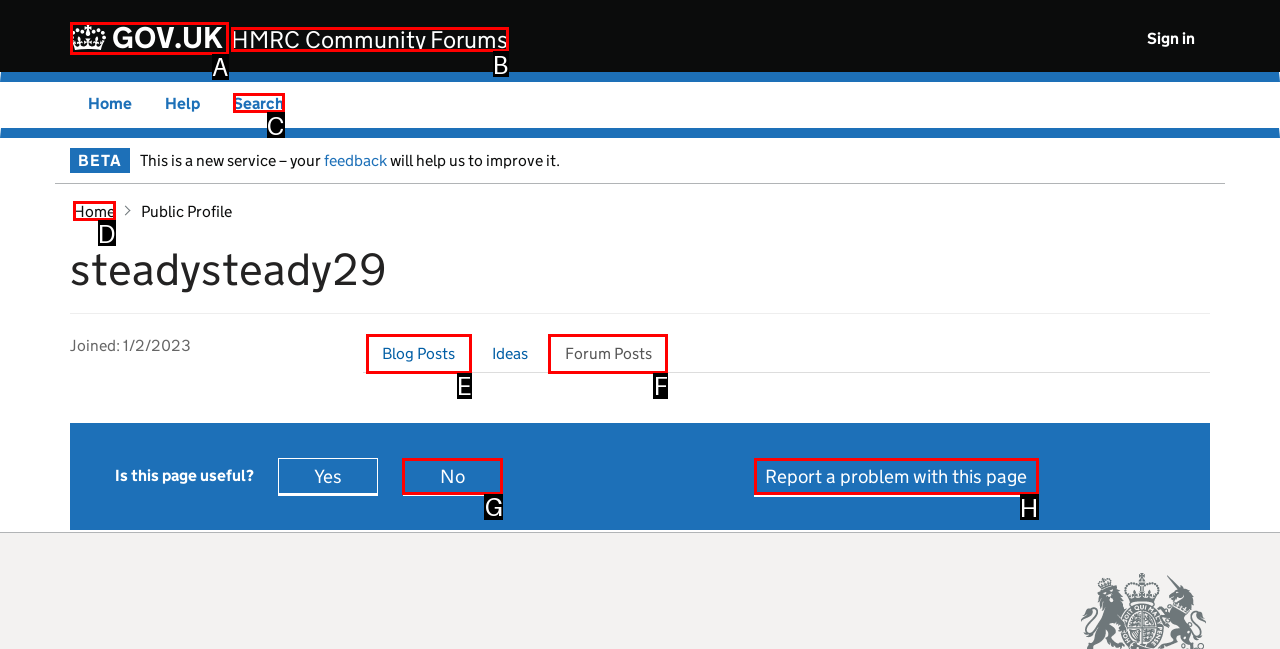Choose the letter that corresponds to the correct button to accomplish the task: View 'Blog Posts'
Reply with the letter of the correct selection only.

E